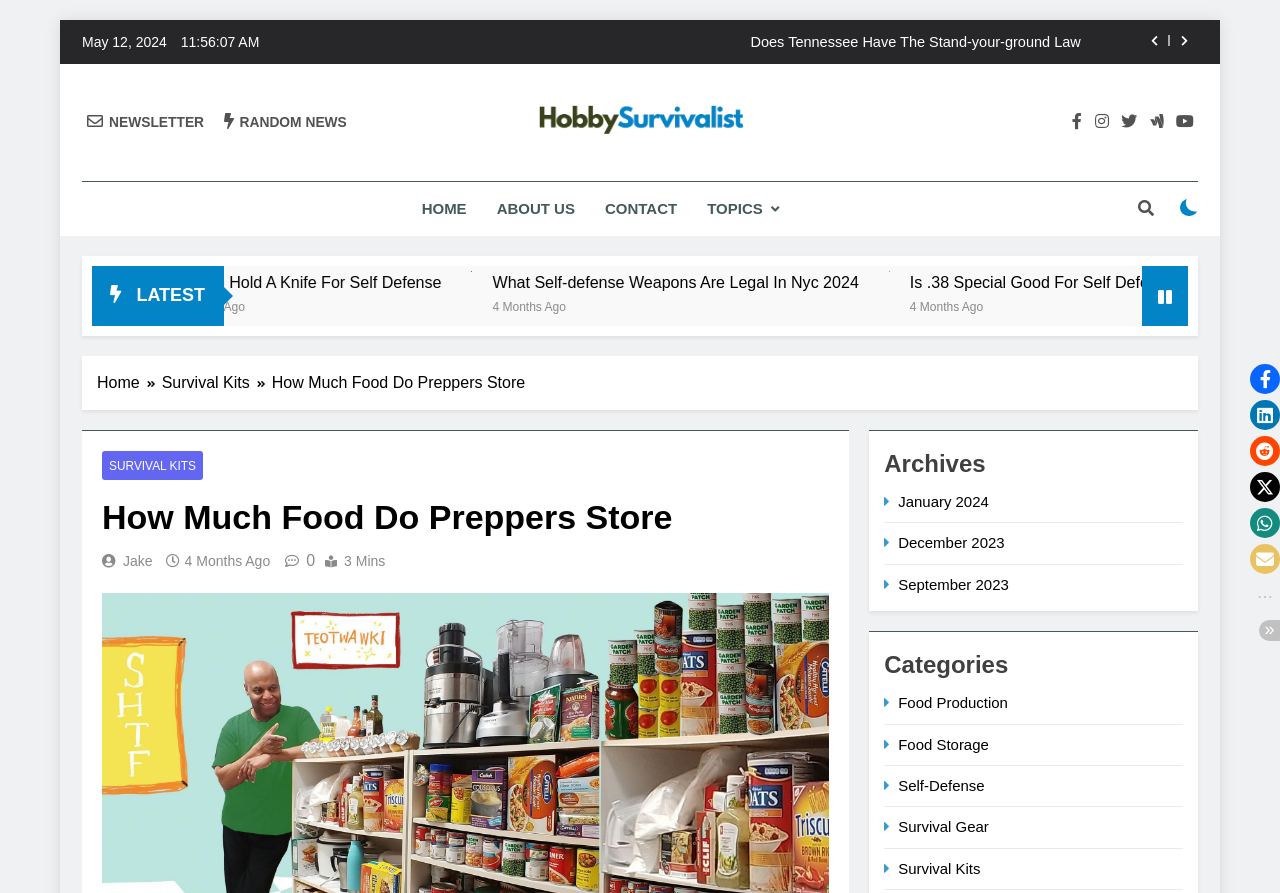Find and generate the main title of the webpage.

How Much Food Do Preppers Store